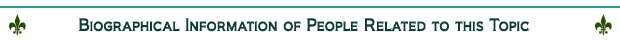What is the purpose of the image?
Using the image provided, answer with just one word or phrase.

To inform and educate